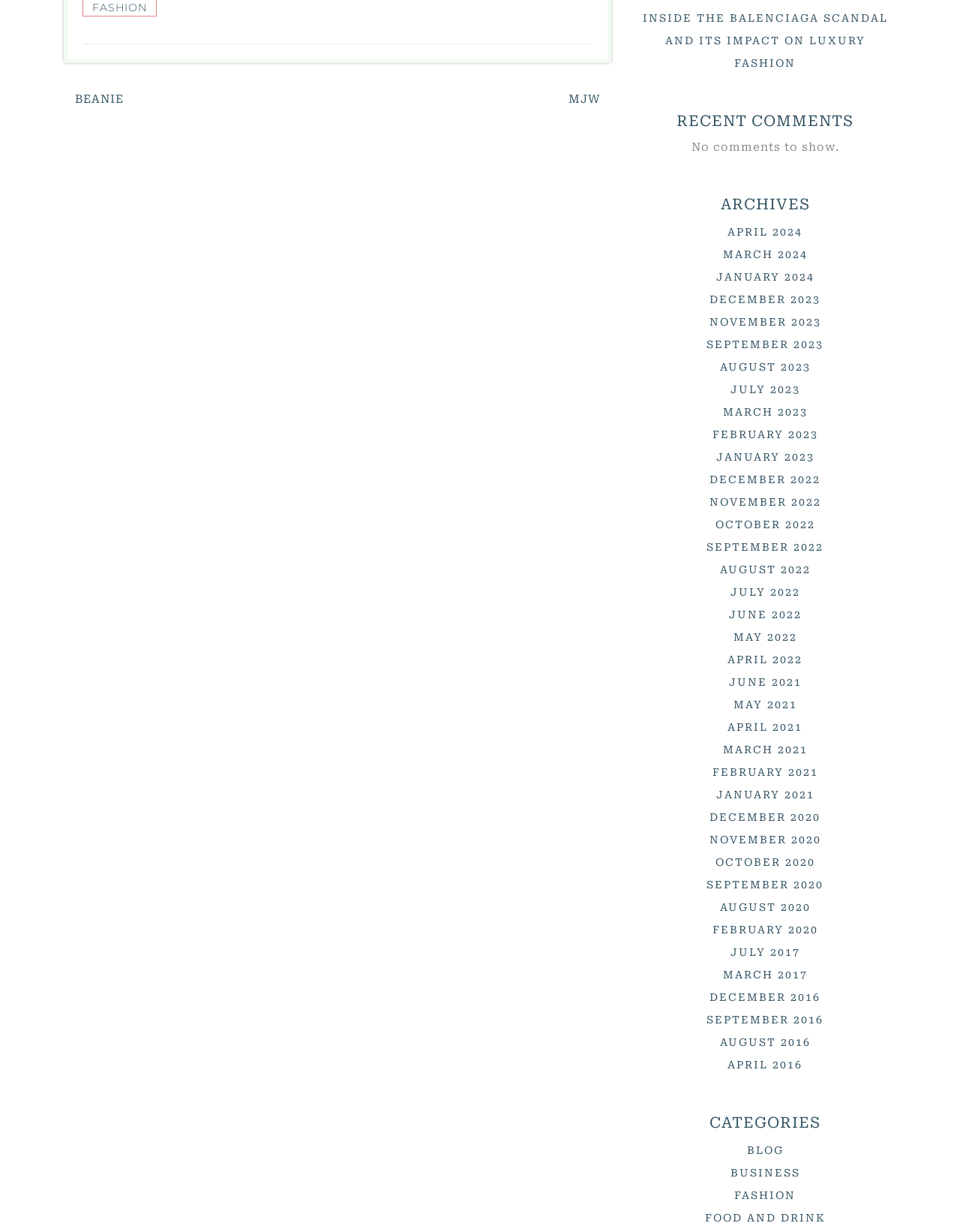How many months are listed in the 'ARCHIVES' section?
Please use the visual content to give a single word or phrase answer.

24